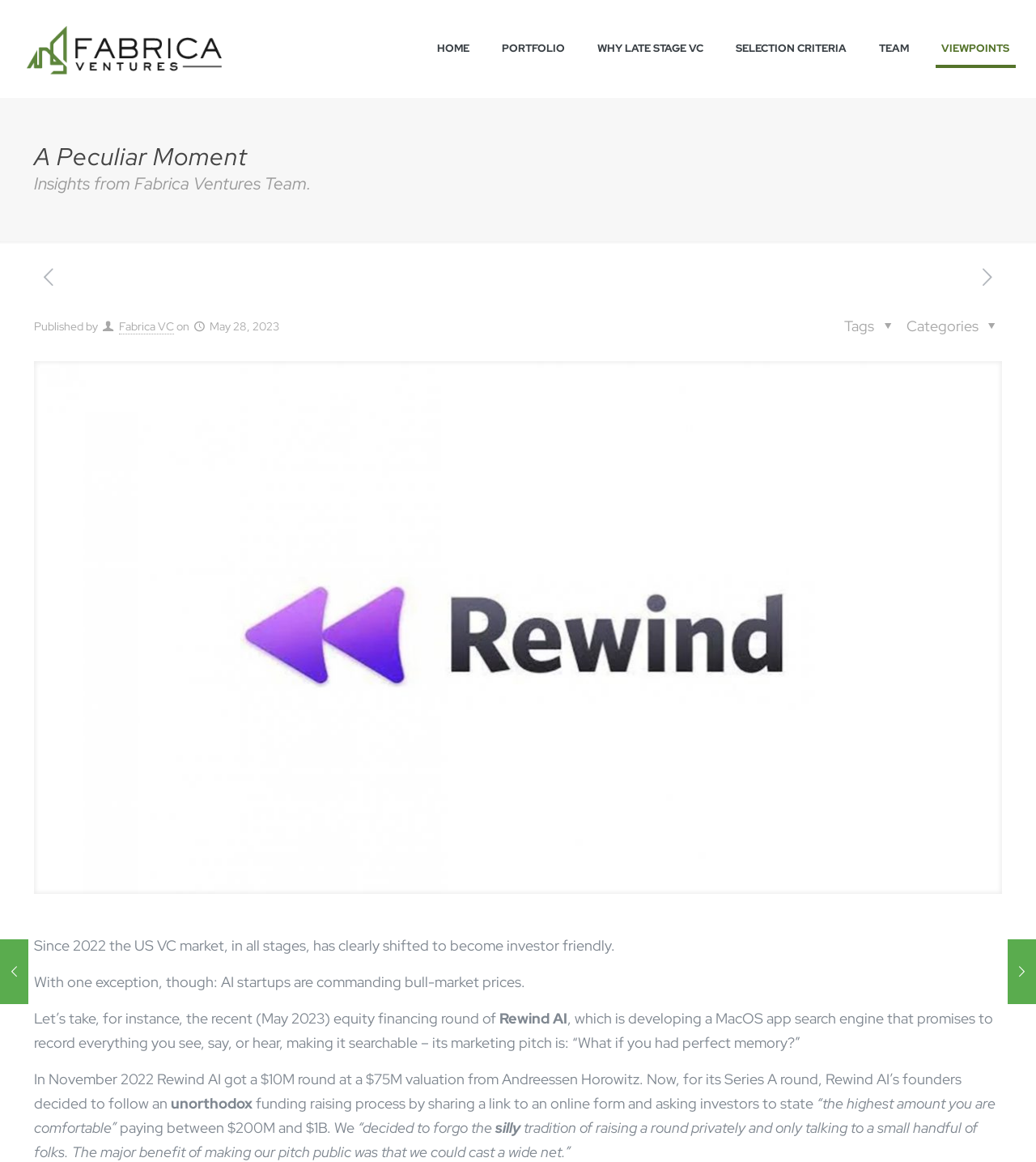Locate the UI element described by Why Late Stage VC in the provided webpage screenshot. Return the bounding box coordinates in the format (top-left x, top-left y, bottom-right x, bottom-right y), ensuring all values are between 0 and 1.

[0.561, 0.0, 0.695, 0.084]